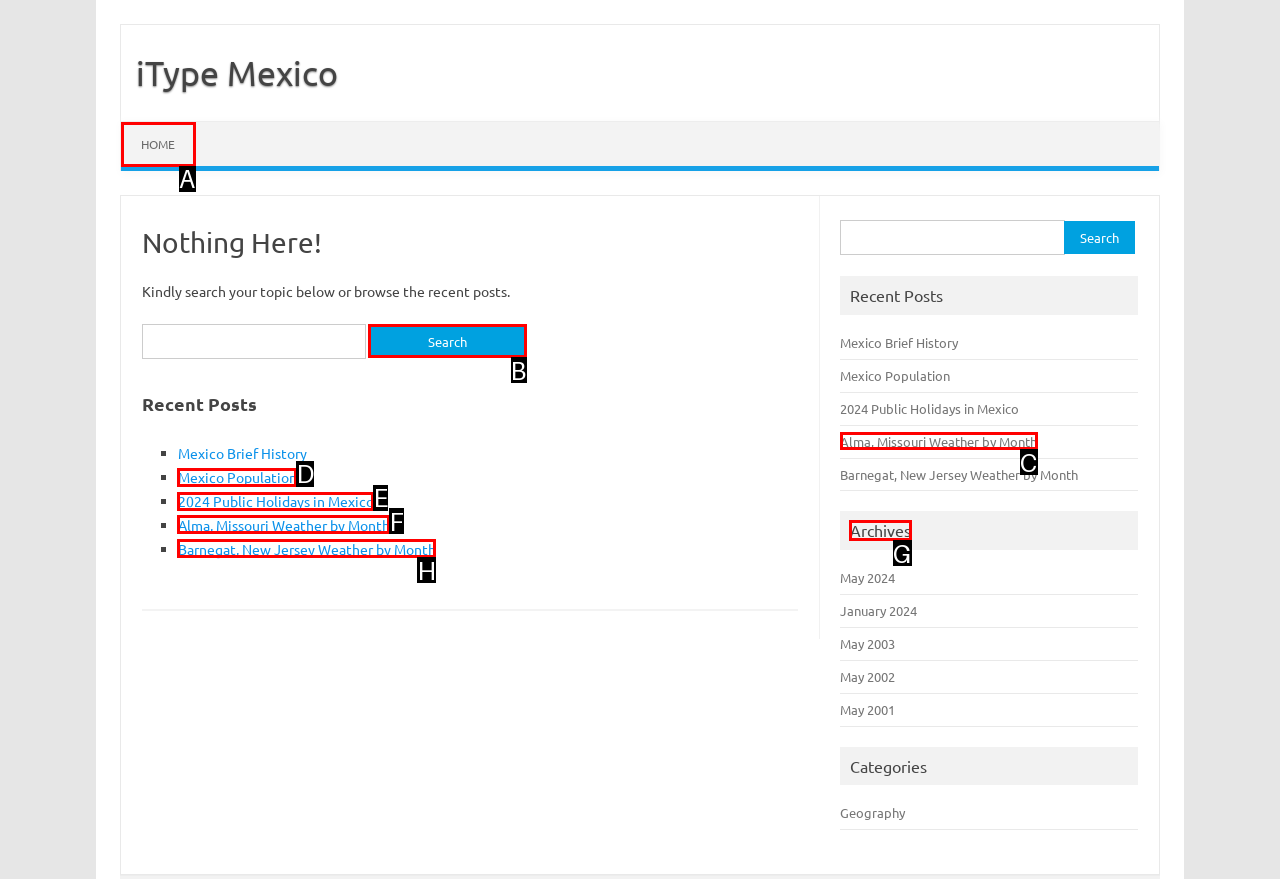Tell me which UI element to click to fulfill the given task: View Archives. Respond with the letter of the correct option directly.

G